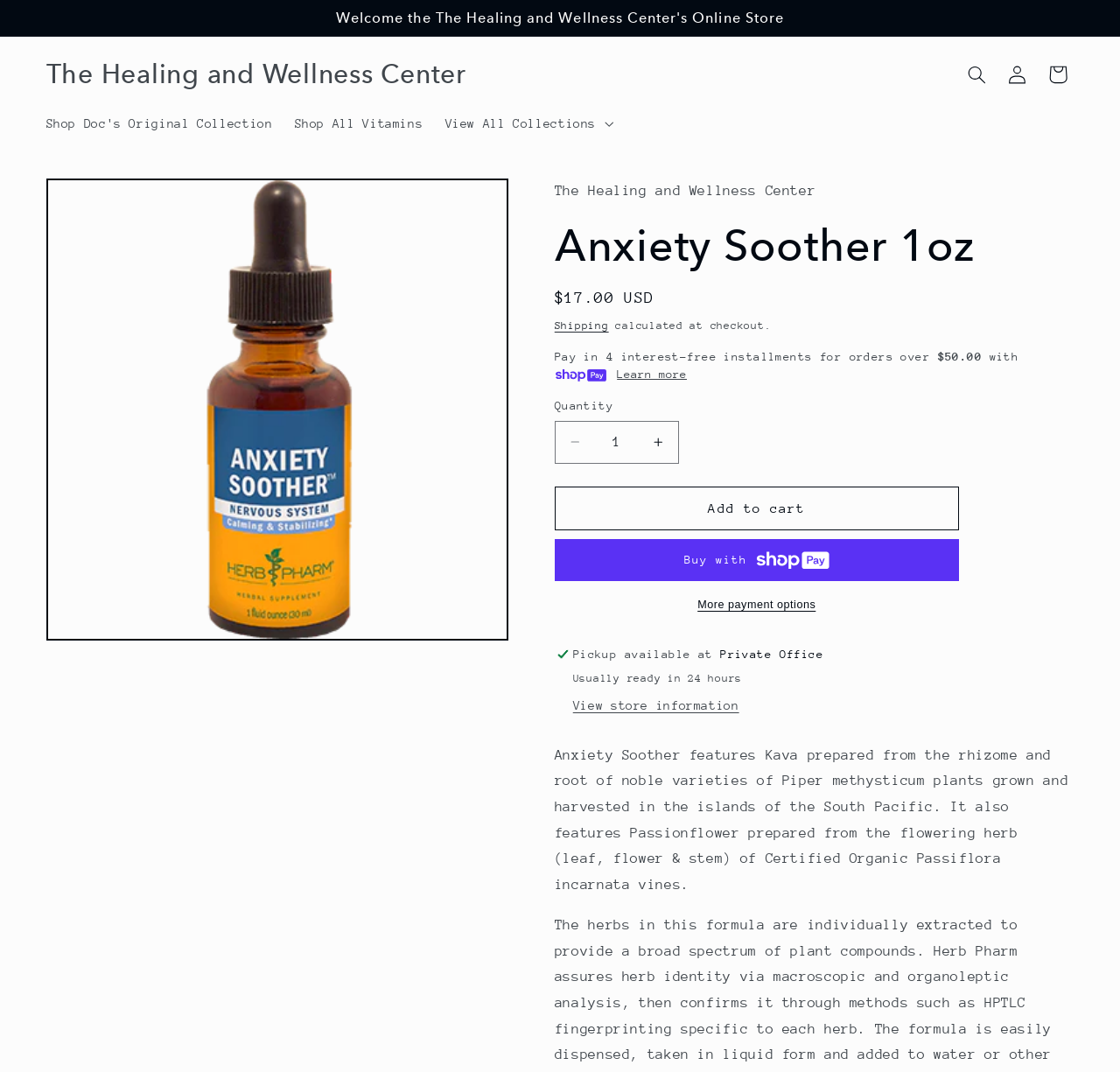What is the minimum order amount for interest-free installments?
Answer with a single word or phrase by referring to the visual content.

$50.00